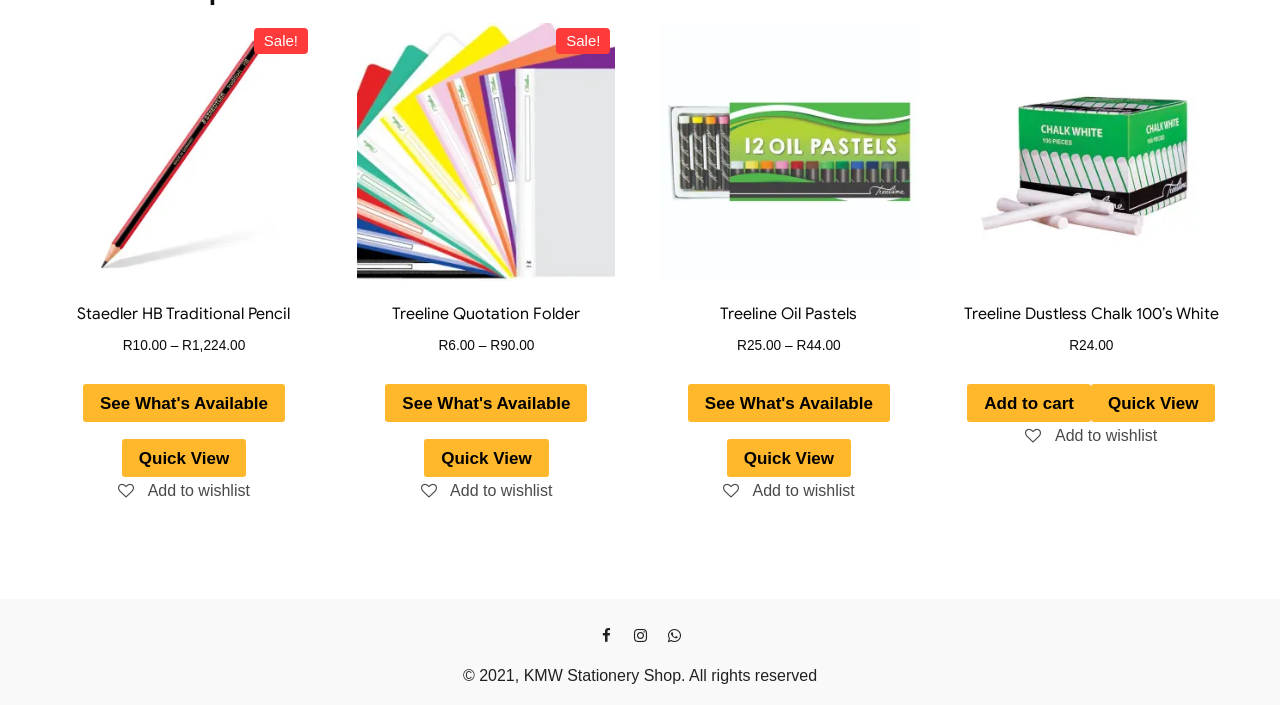From the webpage screenshot, predict the bounding box coordinates (top-left x, top-left y, bottom-right x, bottom-right y) for the UI element described here: Quick View

[0.852, 0.545, 0.95, 0.599]